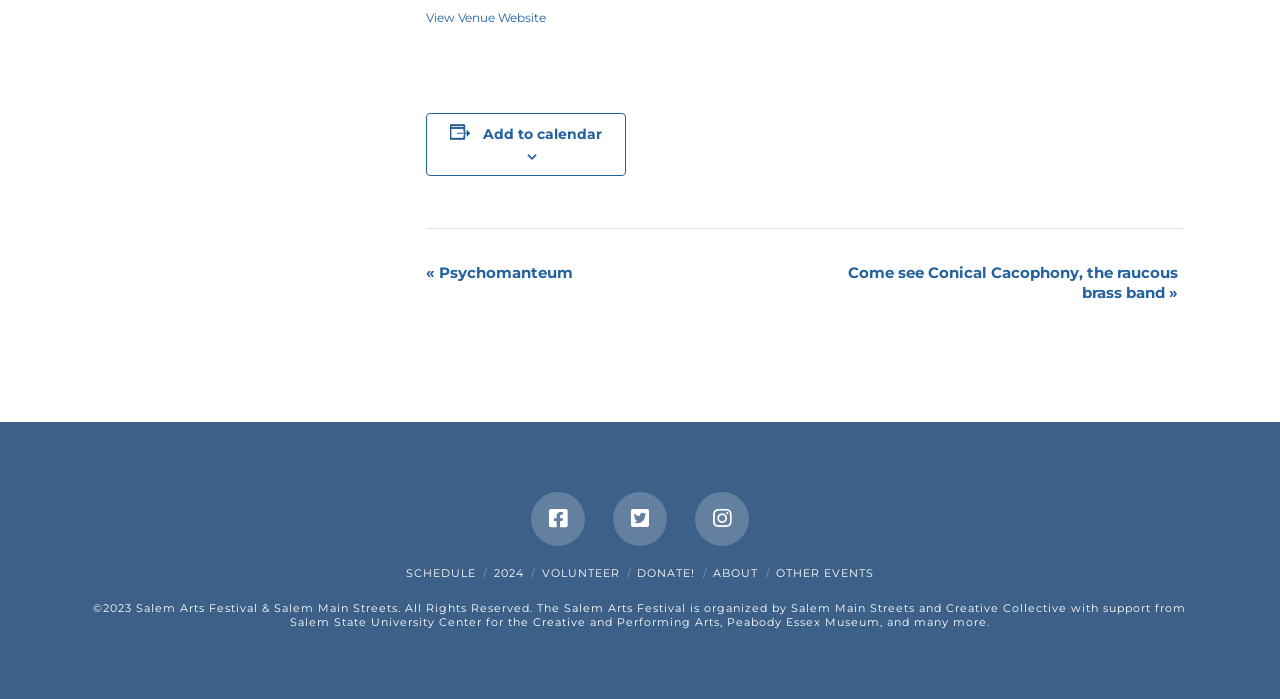Can you provide the bounding box coordinates for the element that should be clicked to implement the instruction: "View Venue Website"?

[0.333, 0.014, 0.426, 0.036]